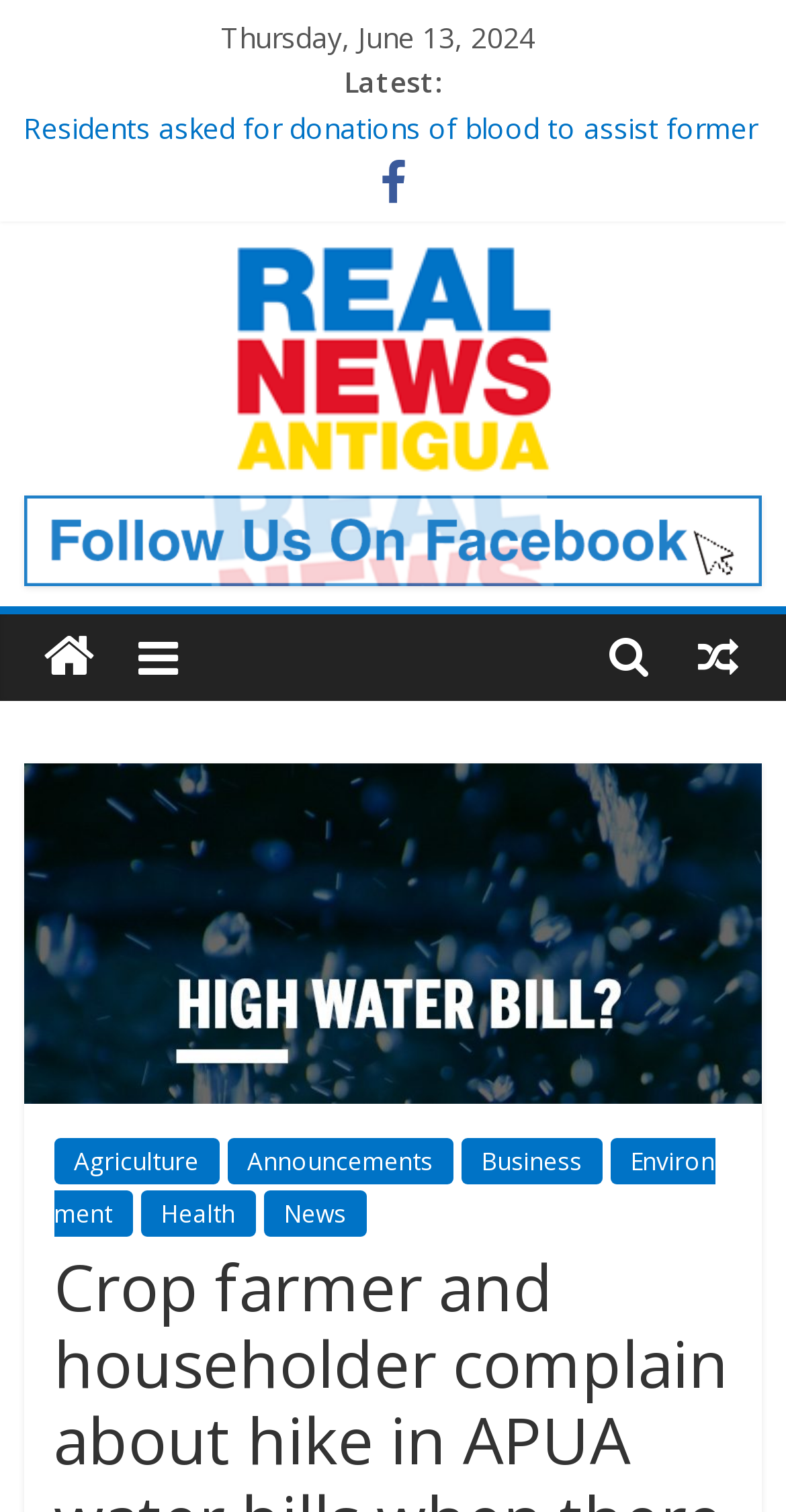With reference to the screenshot, provide a detailed response to the question below:
What is the date mentioned at the top of the webpage?

I found the date by looking at the top of the webpage, where I saw a static text element with the content 'Thursday, June 13, 2024'.